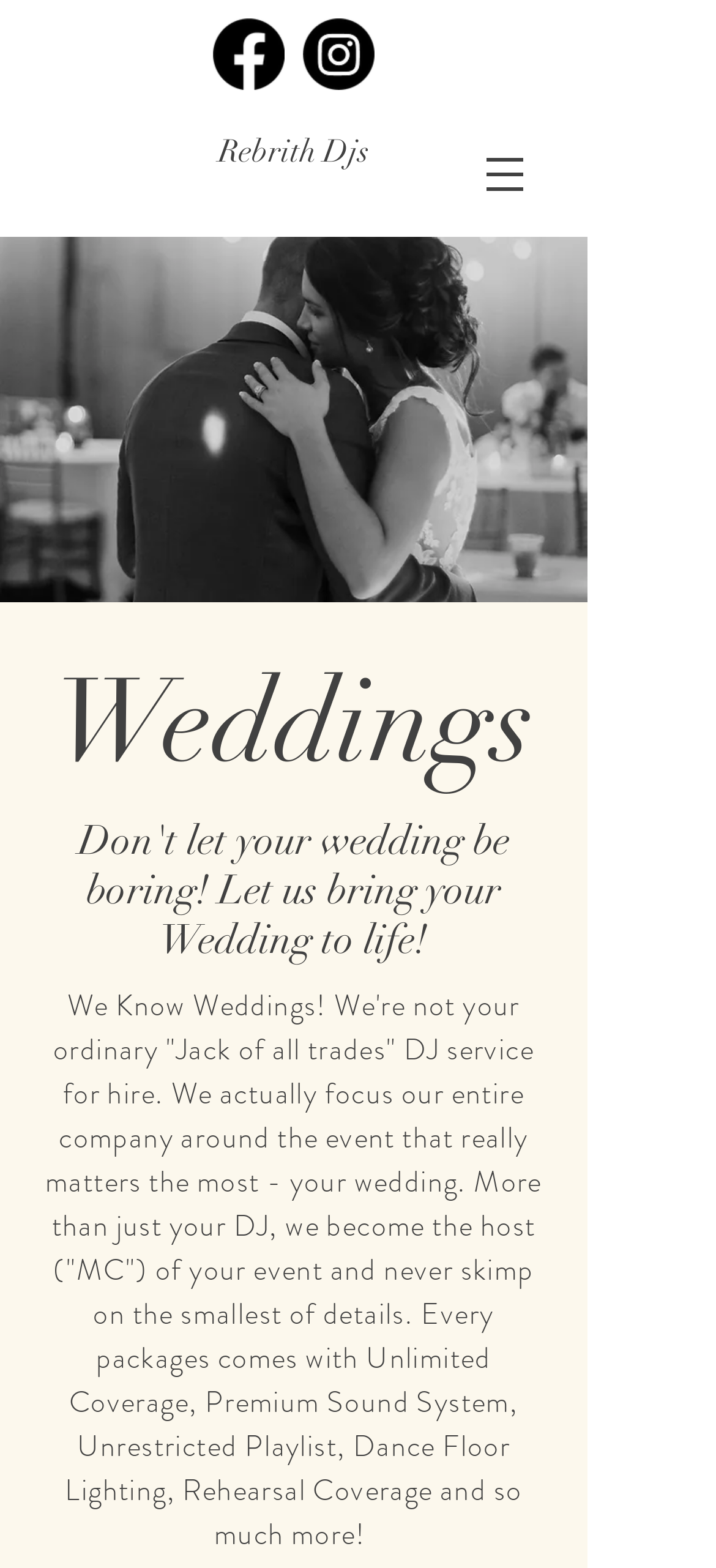What is the role of the DJ service in the wedding?
Please give a detailed and elaborate answer to the question.

According to the text, the DJ service not only provides music but also acts as the host or 'MC' of the event, suggesting a more comprehensive role in the wedding.